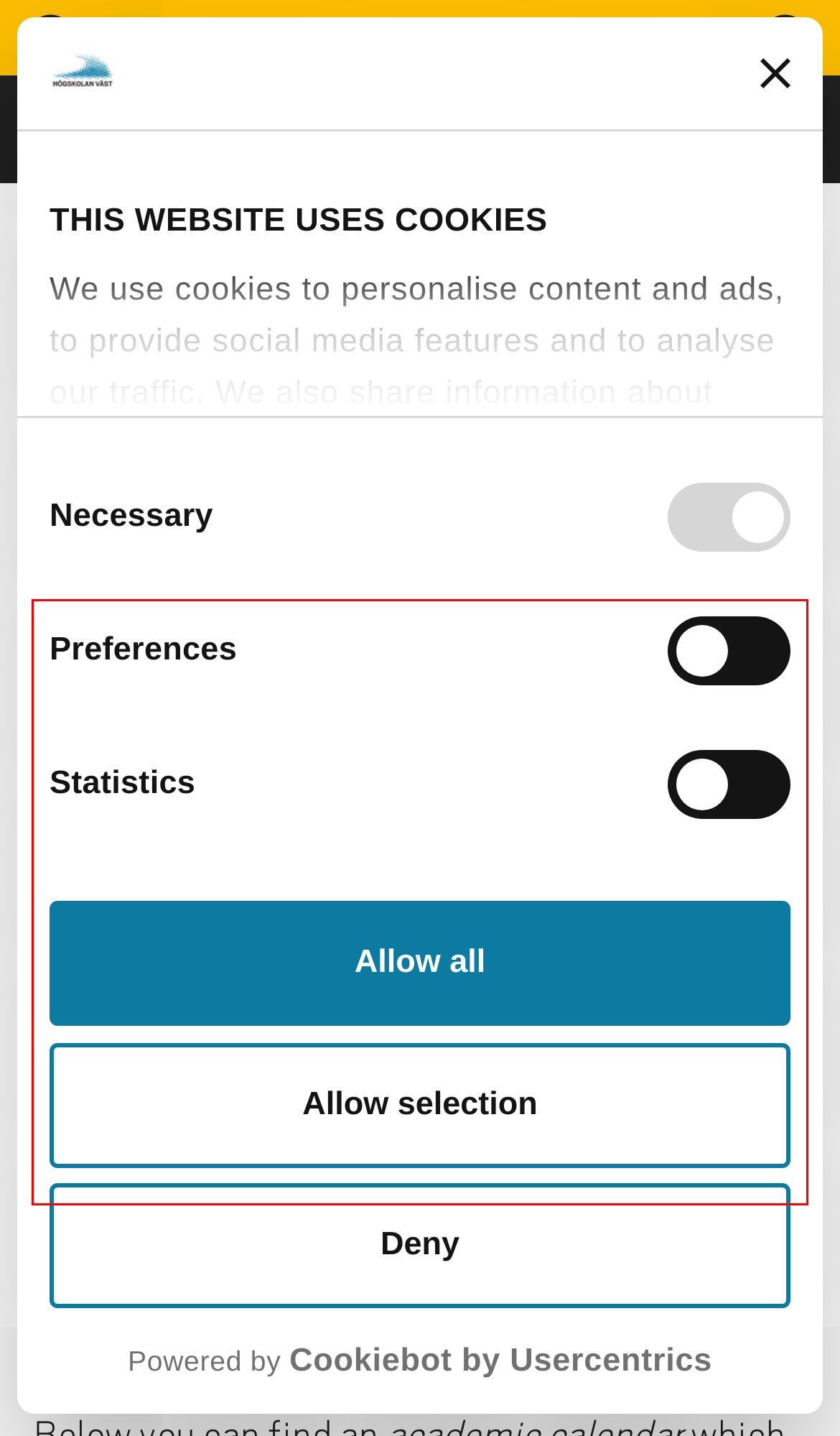Please identify and extract the text content from the UI element encased in a red bounding box on the provided webpage screenshot.

You can choose from a full semester course package/s or single subject courses during your exchange period. If you select single subject courses, it is important to know when during the semester they run and at what study pace. We recommend selecting full semester course package to avoid any schedule conflicts.